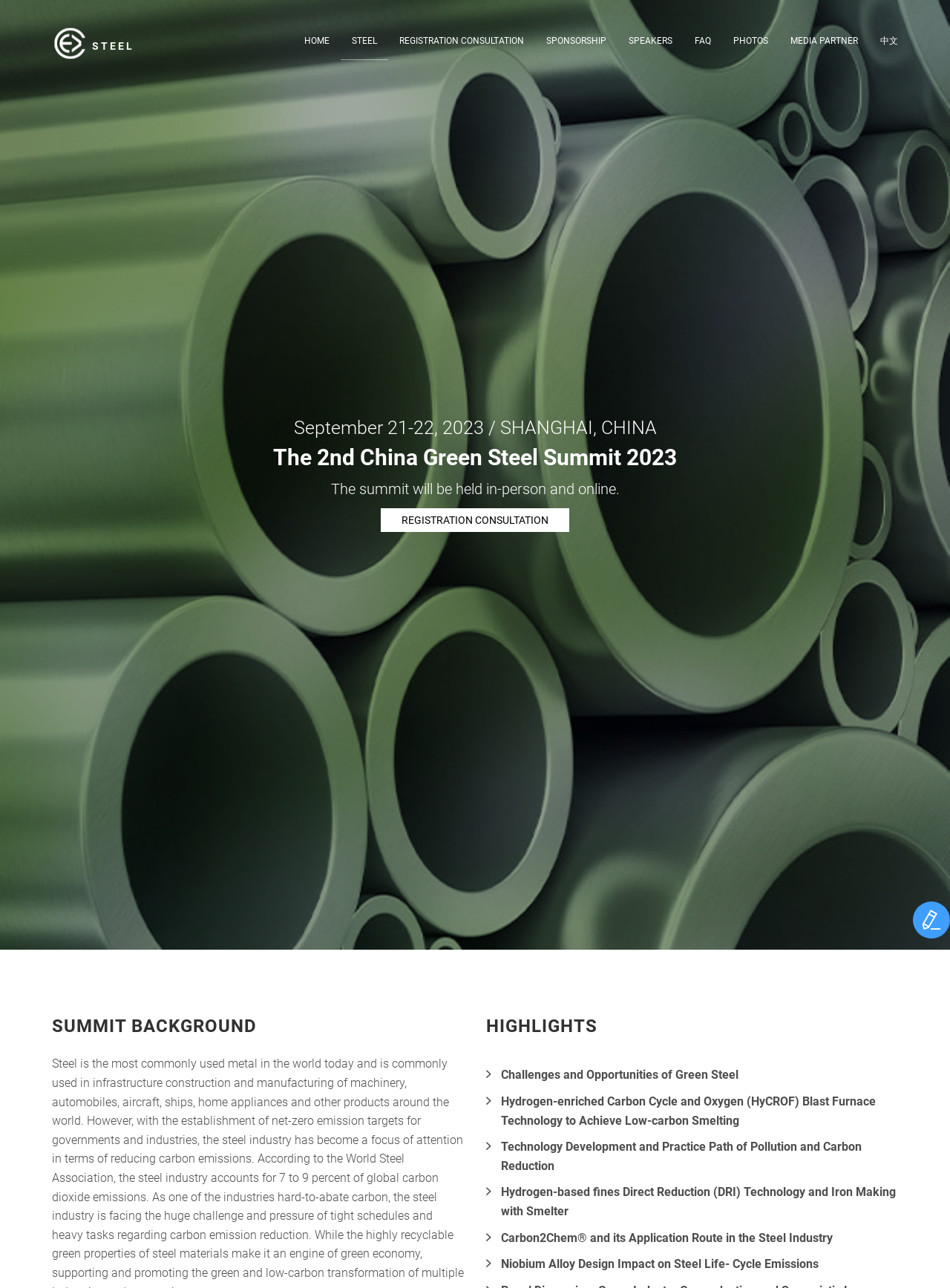How many links are in the top navigation bar?
Kindly answer the question with as much detail as you can.

I counted the number of link elements in the top navigation bar, which are 'HOME', 'STEEL', 'REGISTRATION CONSULTATION', 'SPONSORSHIP', 'SPEAKERS', 'FAQ', 'PHOTOS', 'MEDIA PARTNER', and '中文'.